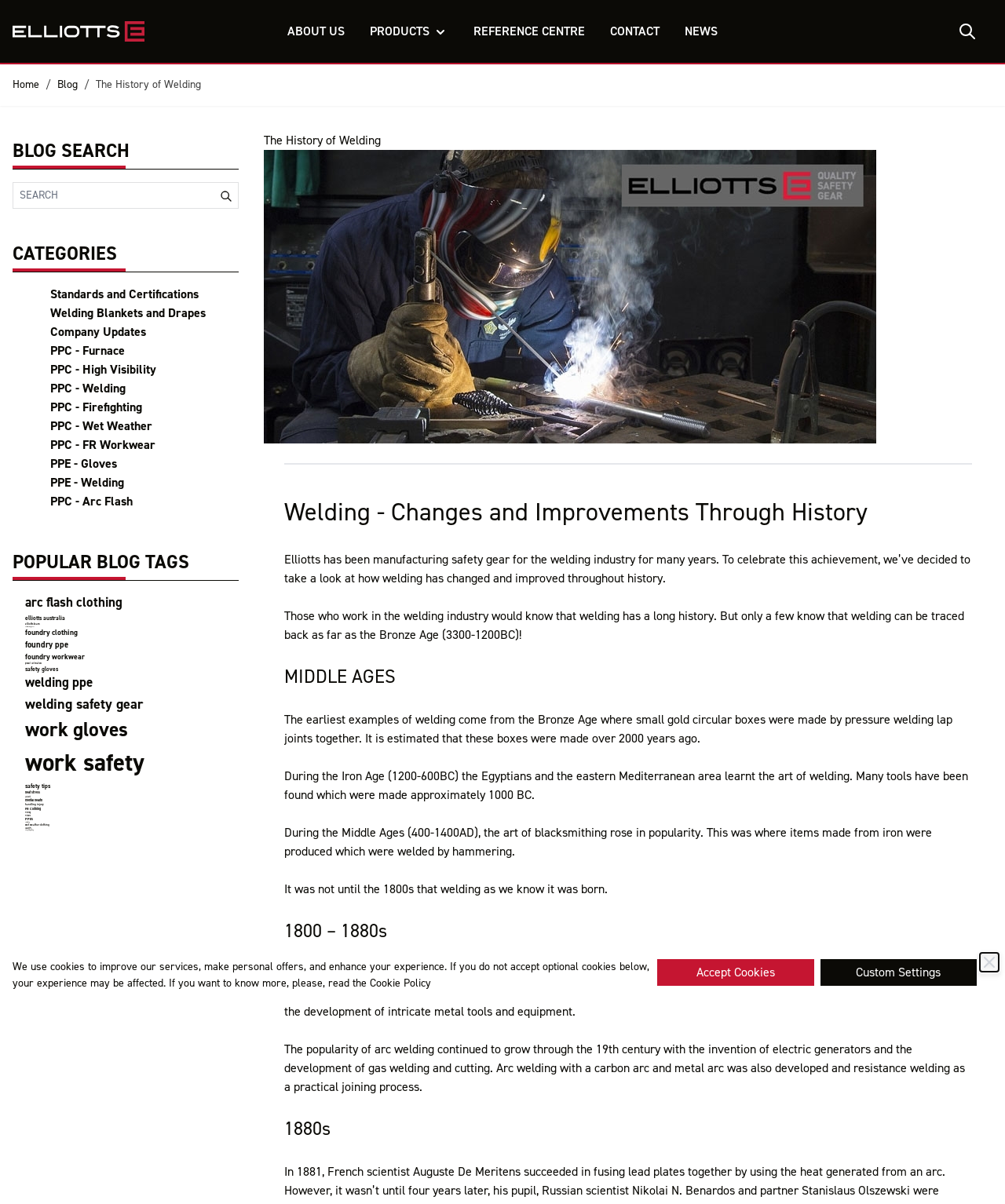Please determine the primary heading and provide its text.

The History of Welding